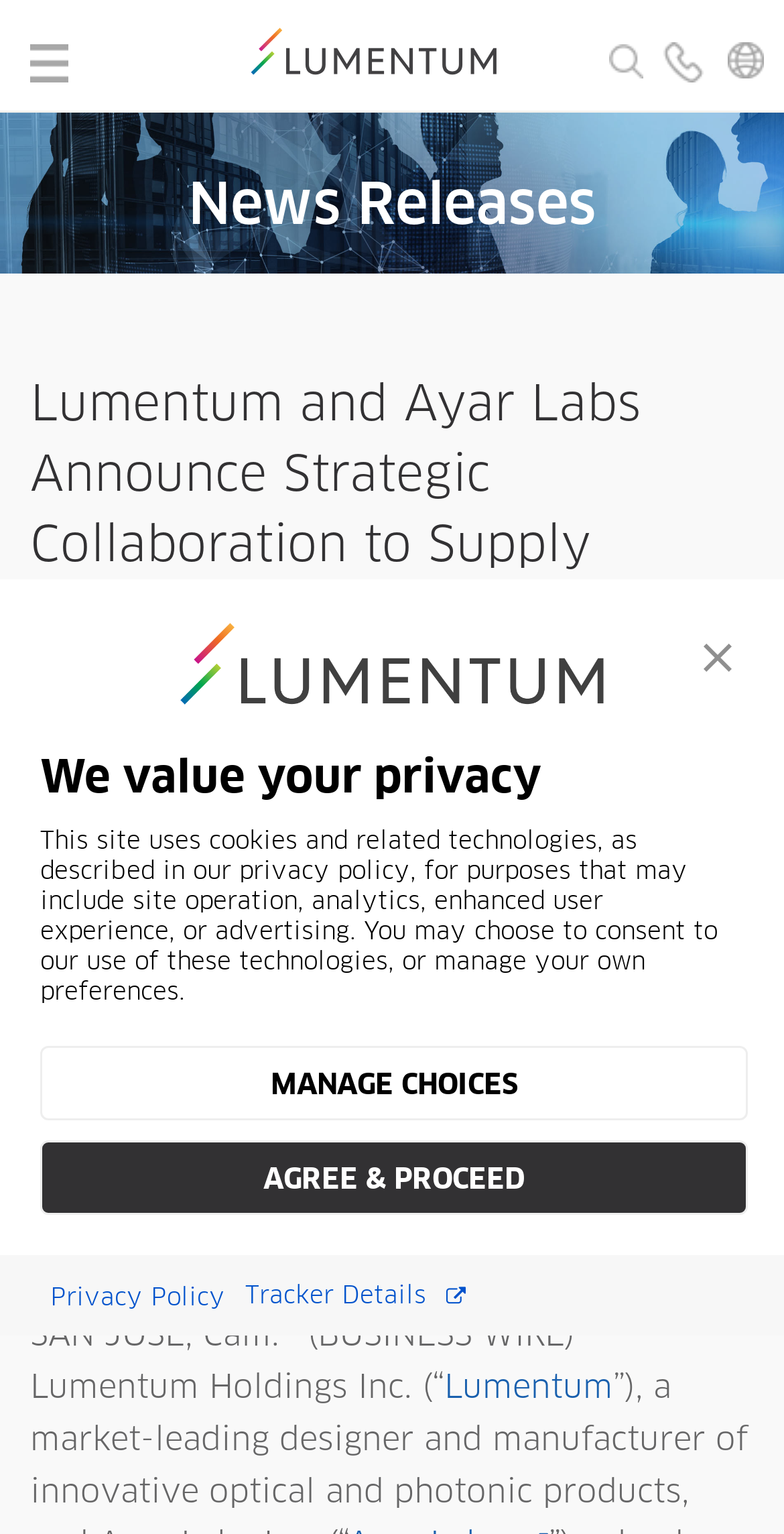Using the description "Lumentum", locate and provide the bounding box of the UI element.

[0.567, 0.894, 0.782, 0.915]